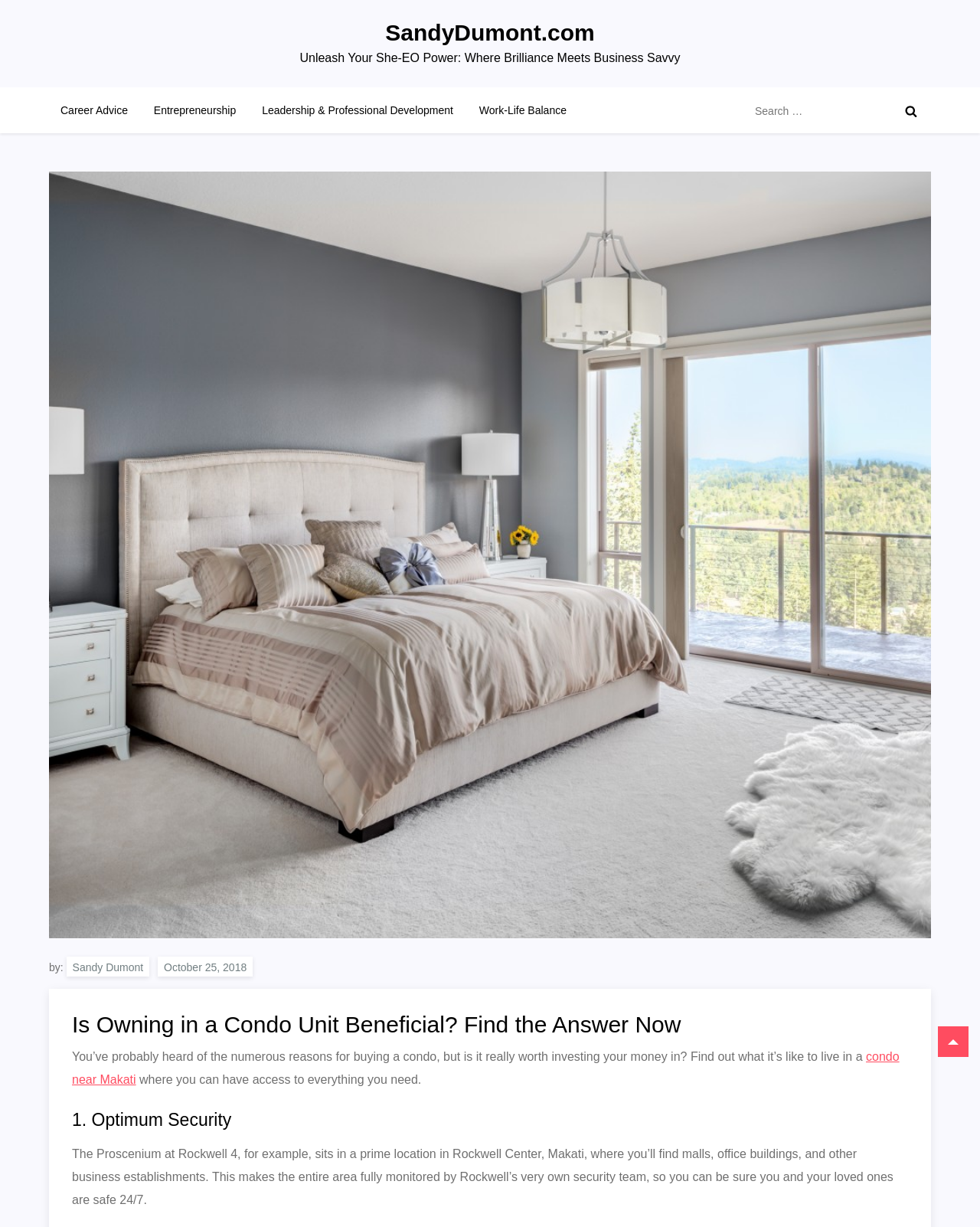Please mark the bounding box coordinates of the area that should be clicked to carry out the instruction: "Read the article by Sandy Dumont".

[0.068, 0.78, 0.152, 0.796]